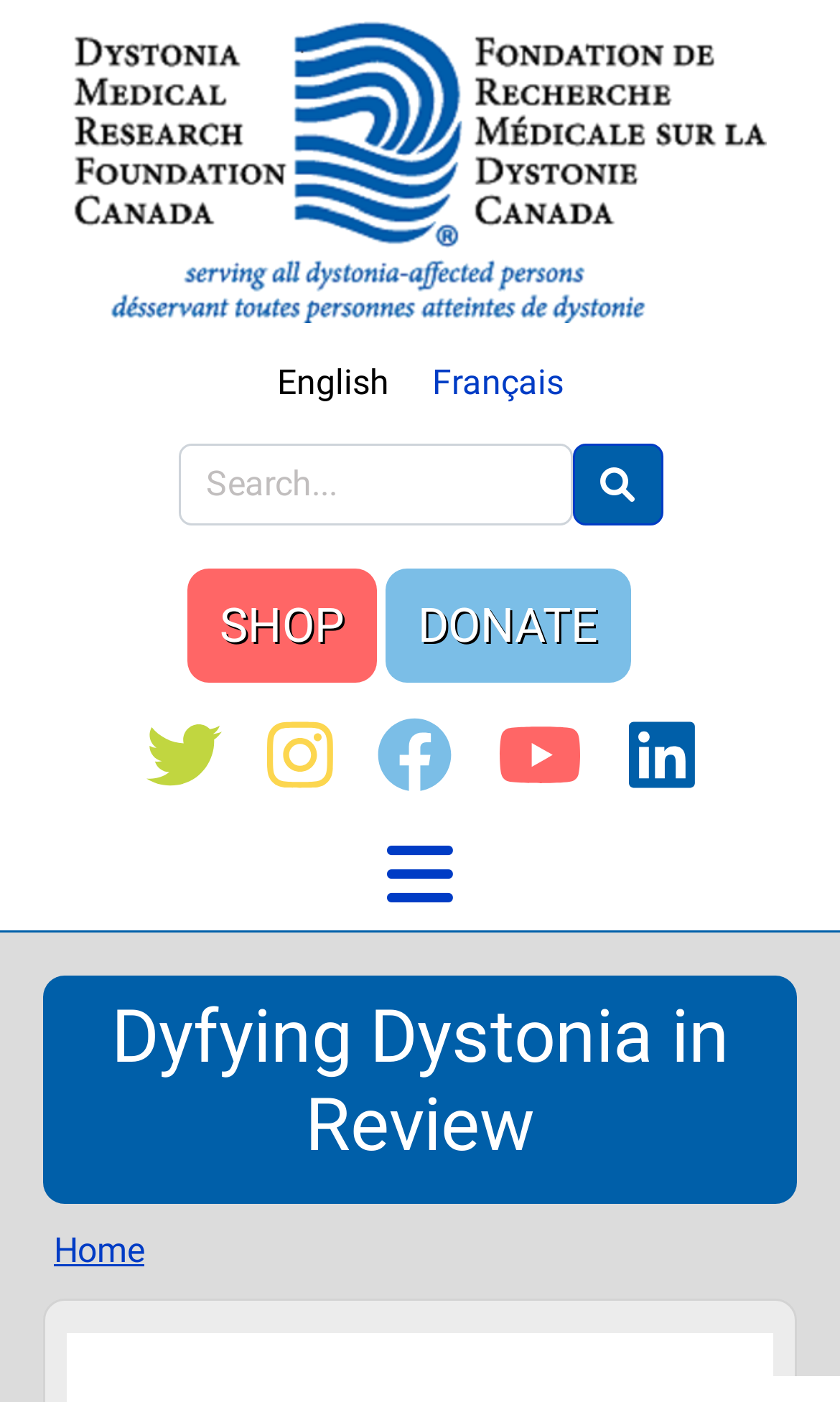Locate the bounding box coordinates of the clickable element to fulfill the following instruction: "search for something". Provide the coordinates as four float numbers between 0 and 1 in the format [left, top, right, bottom].

[0.212, 0.316, 0.788, 0.375]